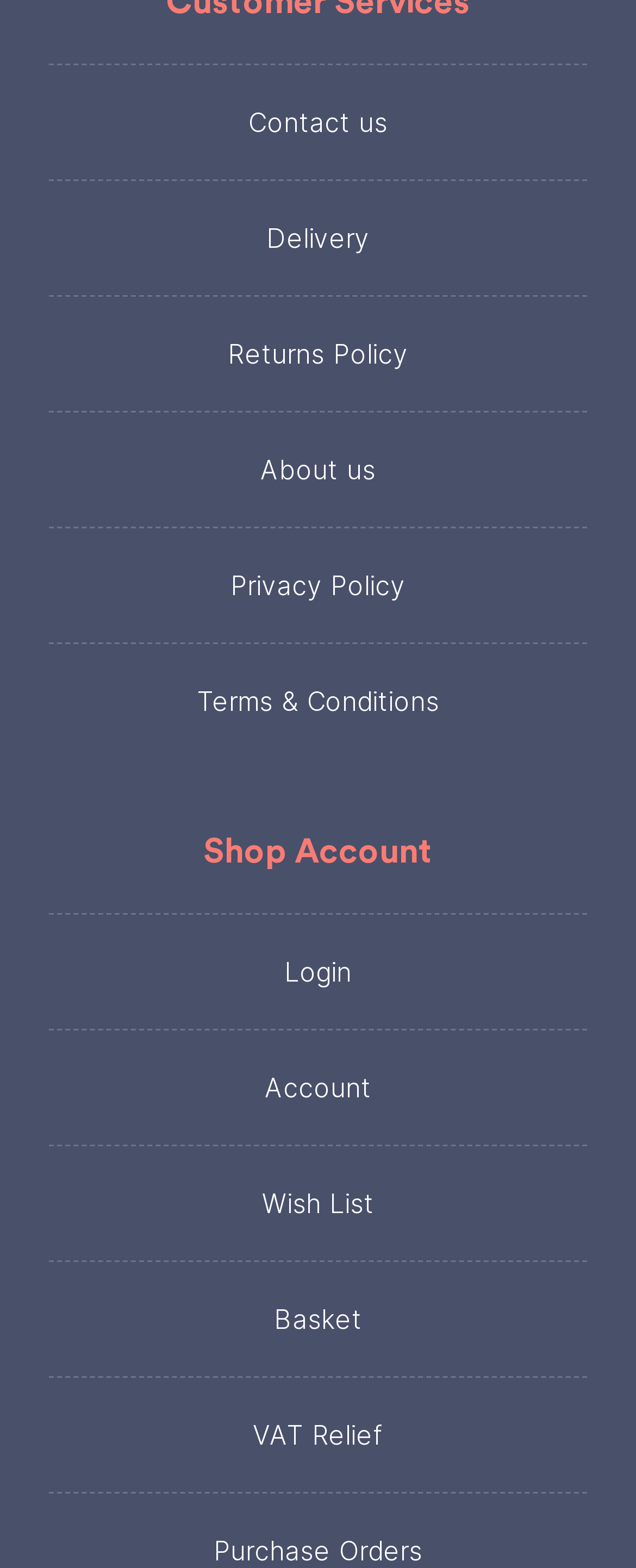Please identify the bounding box coordinates of the element's region that I should click in order to complete the following instruction: "View contact information". The bounding box coordinates consist of four float numbers between 0 and 1, i.e., [left, top, right, bottom].

[0.077, 0.041, 0.923, 0.114]